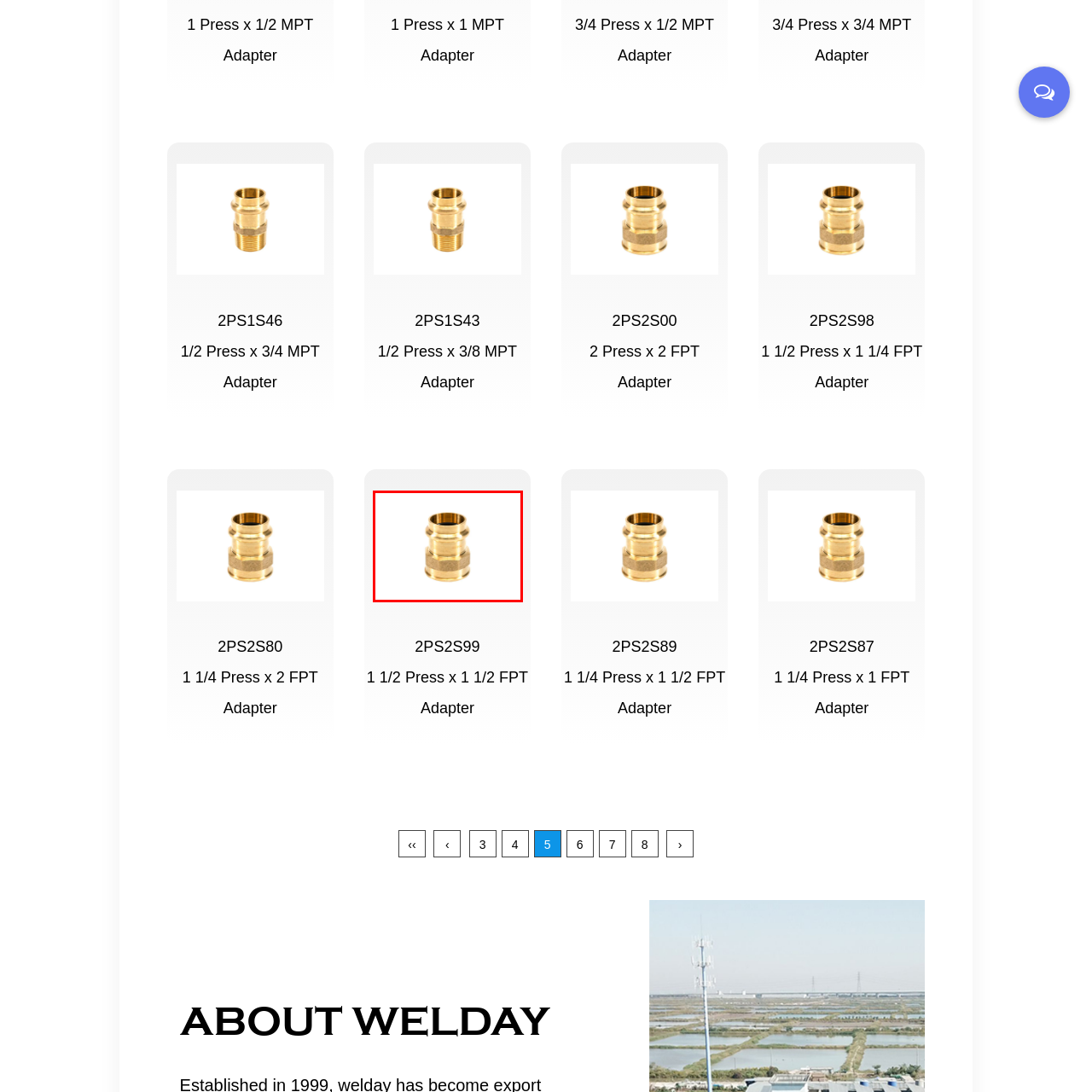What is the function of the polished finish?
Examine the image highlighted by the red bounding box and provide a thorough and detailed answer based on your observations.

According to the caption, the polished finish not only enhances the appearance of the connector but also provides some level of corrosion resistance, contributing to the longevity of the fitting in practical use.